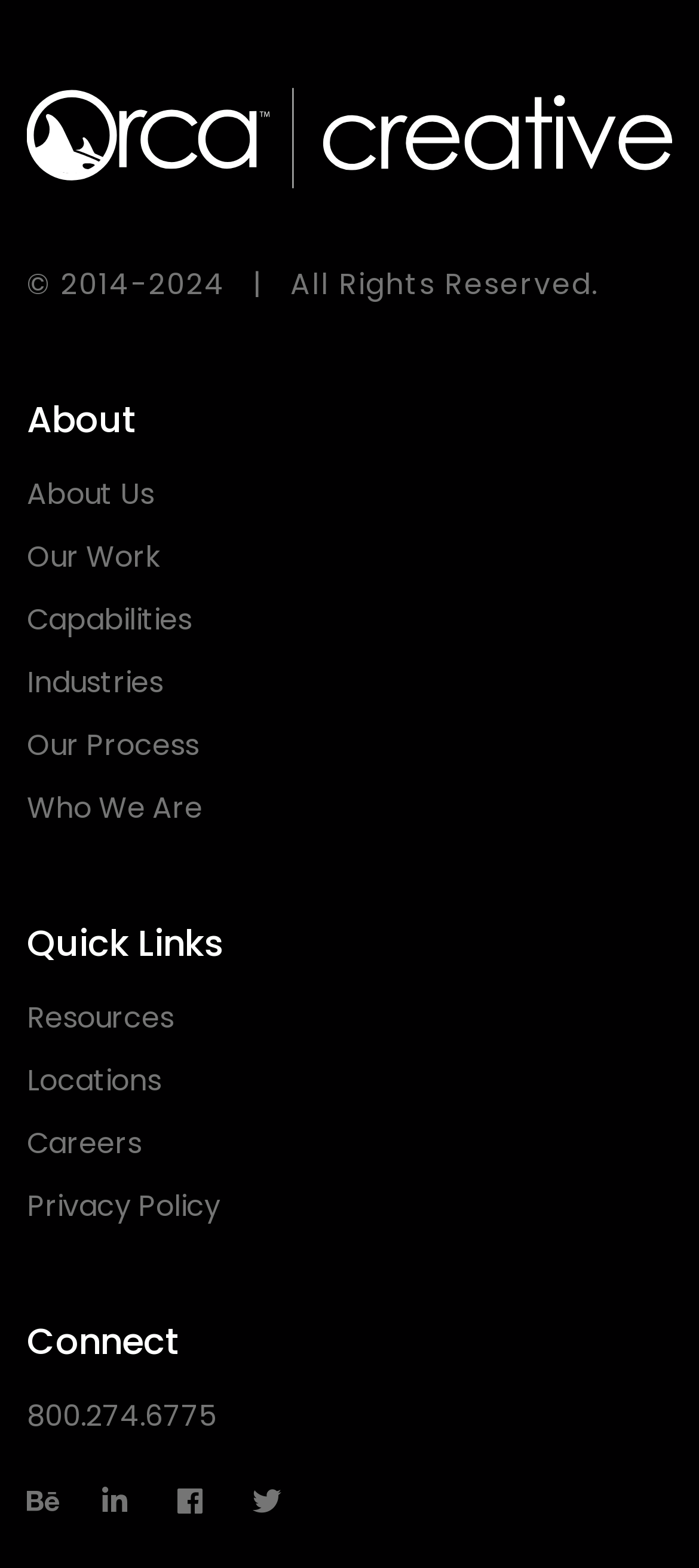Given the element description Privacy Policy, specify the bounding box coordinates of the corresponding UI element in the format (top-left x, top-left y, bottom-right x, bottom-right y). All values must be between 0 and 1.

[0.038, 0.754, 0.315, 0.786]